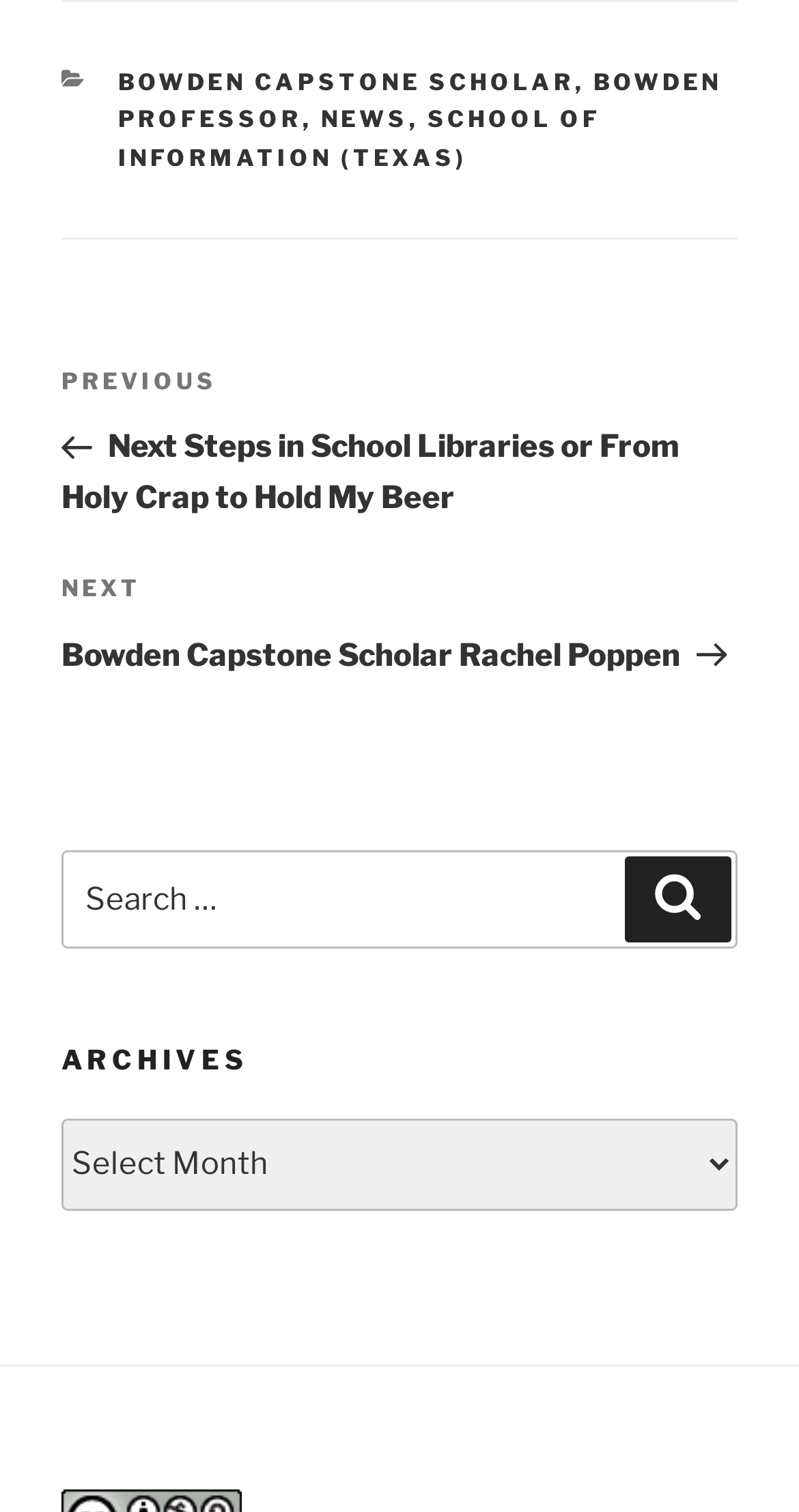Answer the question with a single word or phrase: 
What is the purpose of the button with the text 'Search'?

Submit search query